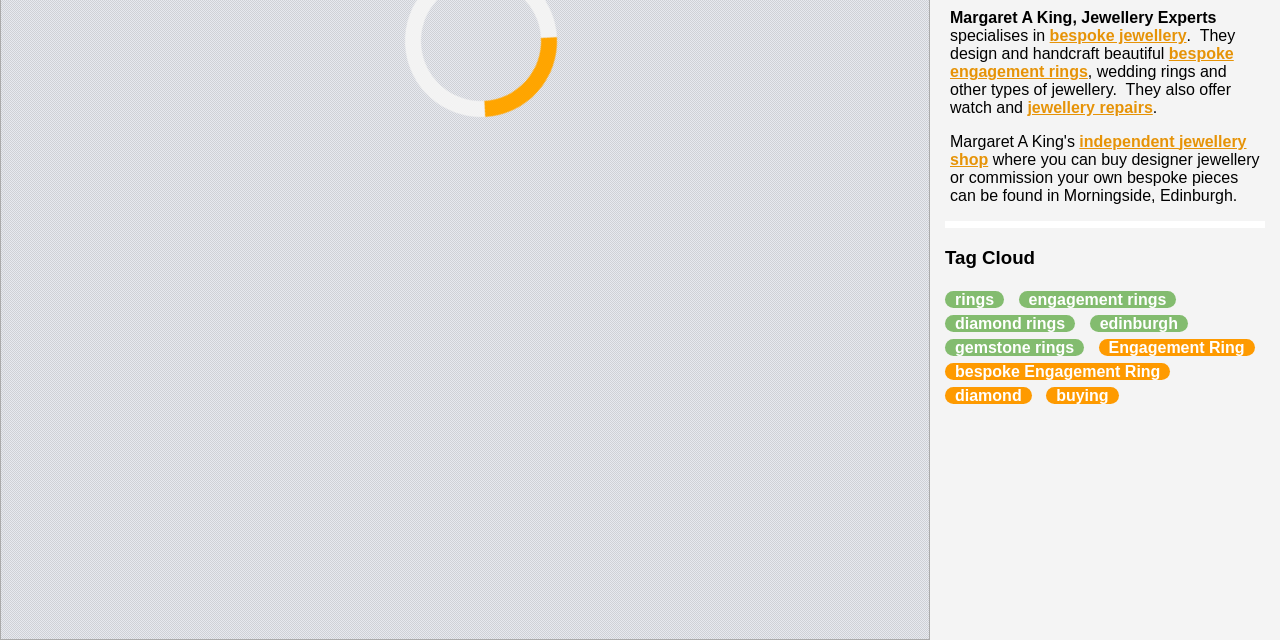Extract the bounding box for the UI element that matches this description: "bespoke Engagement Ring".

[0.738, 0.567, 0.914, 0.594]